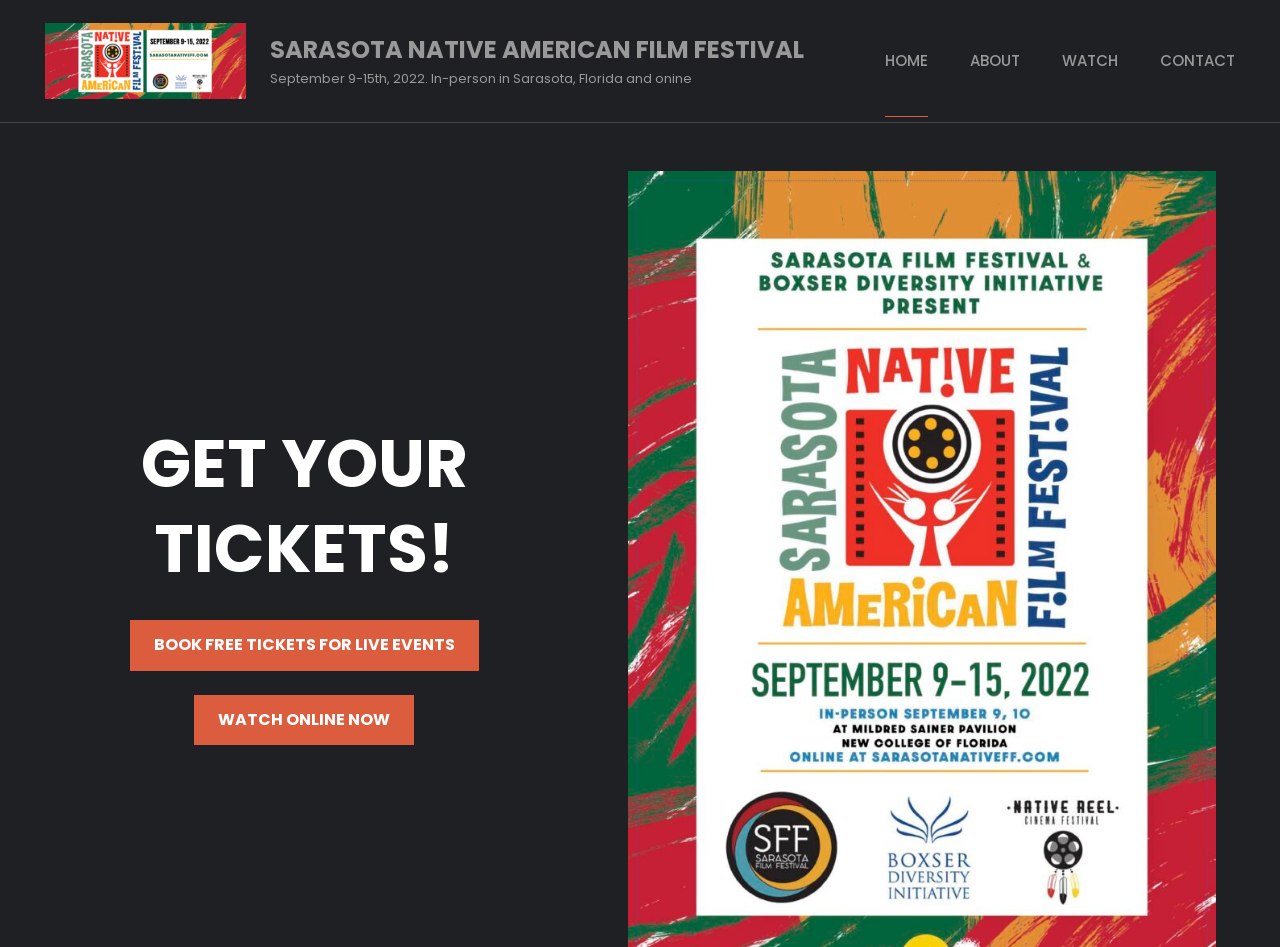Please identify the bounding box coordinates of the element's region that should be clicked to execute the following instruction: "click the festival logo". The bounding box coordinates must be four float numbers between 0 and 1, i.e., [left, top, right, bottom].

[0.035, 0.024, 0.192, 0.105]